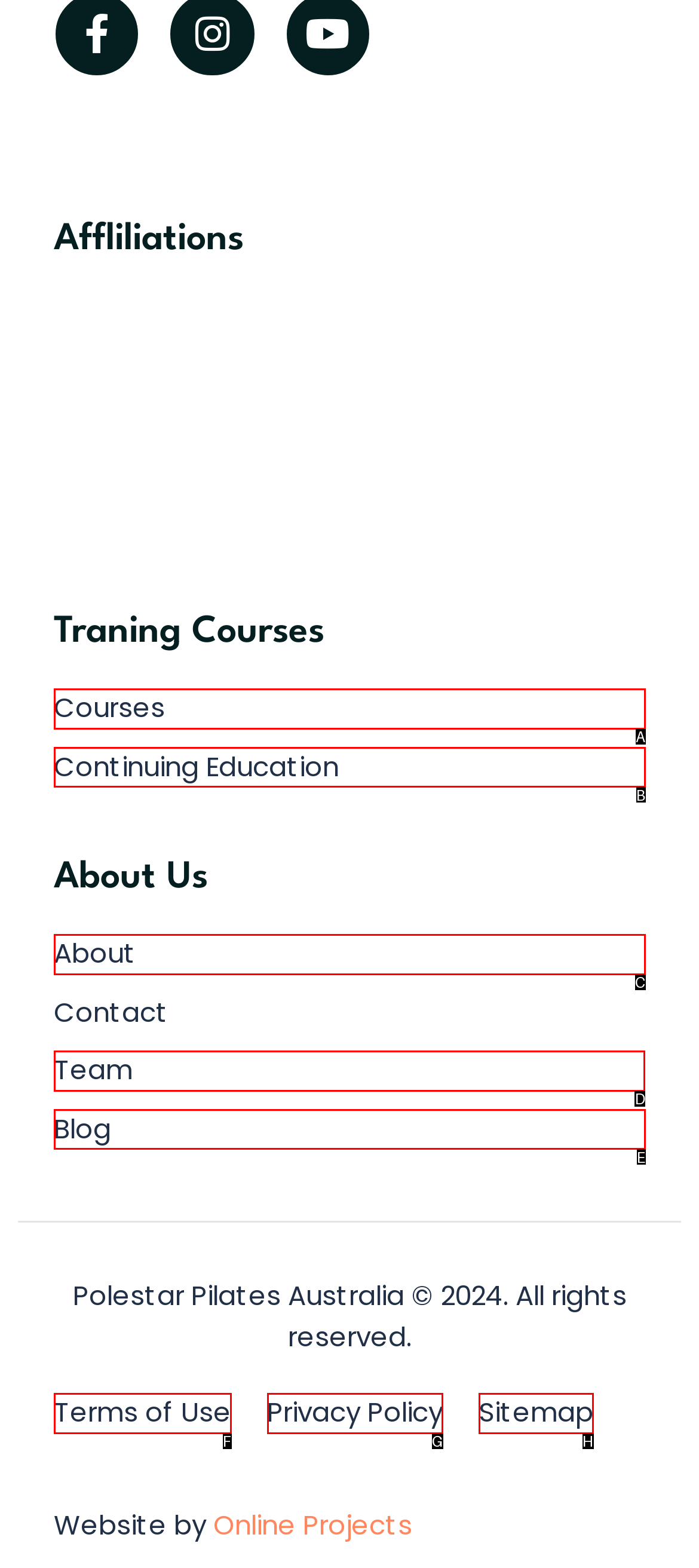Select the appropriate letter to fulfill the given instruction: Learn about the team
Provide the letter of the correct option directly.

D